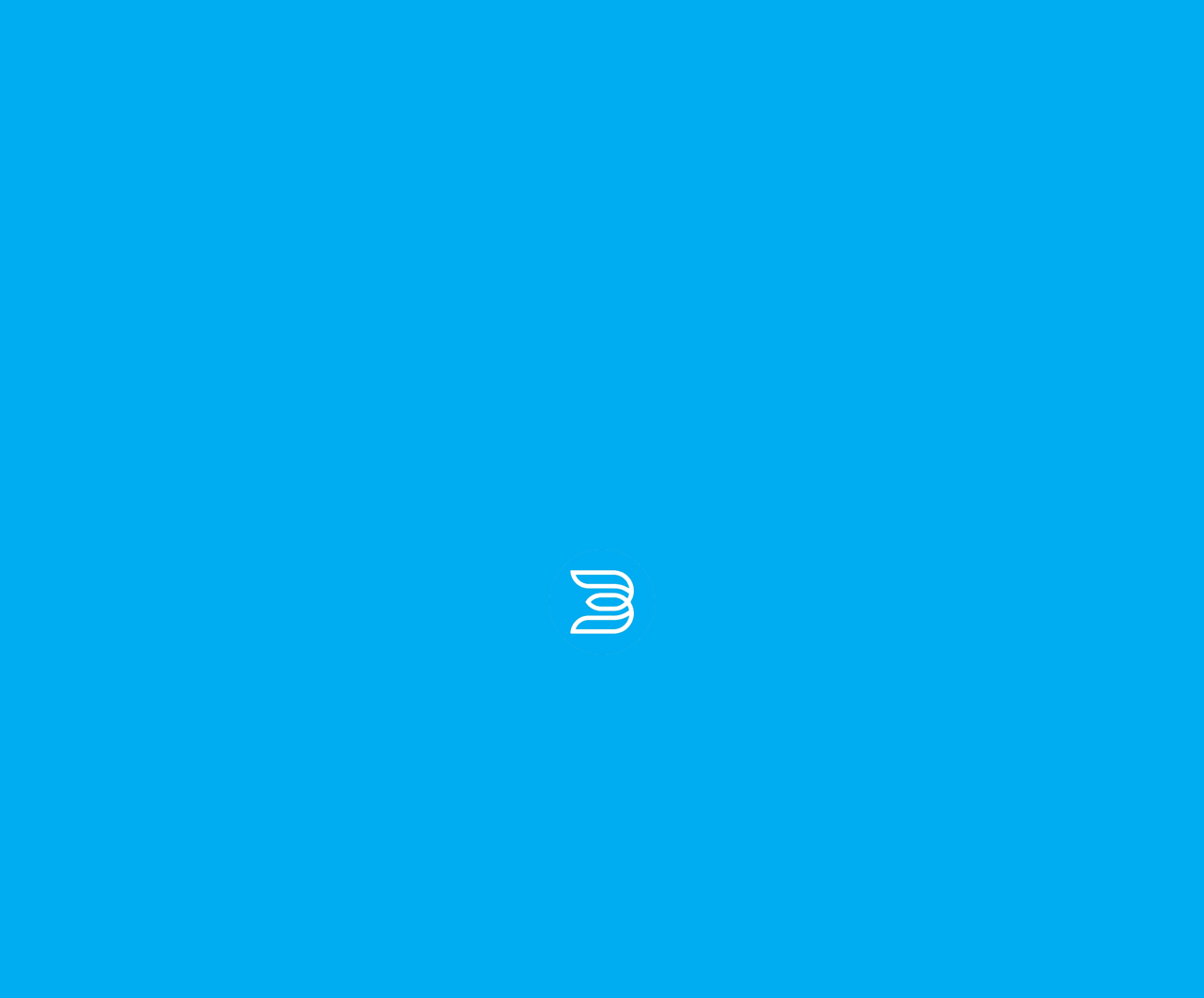Determine the bounding box coordinates of the section I need to click to execute the following instruction: "View Your Stay page". Provide the coordinates as four float numbers between 0 and 1, i.e., [left, top, right, bottom].

[0.35, 0.14, 0.402, 0.159]